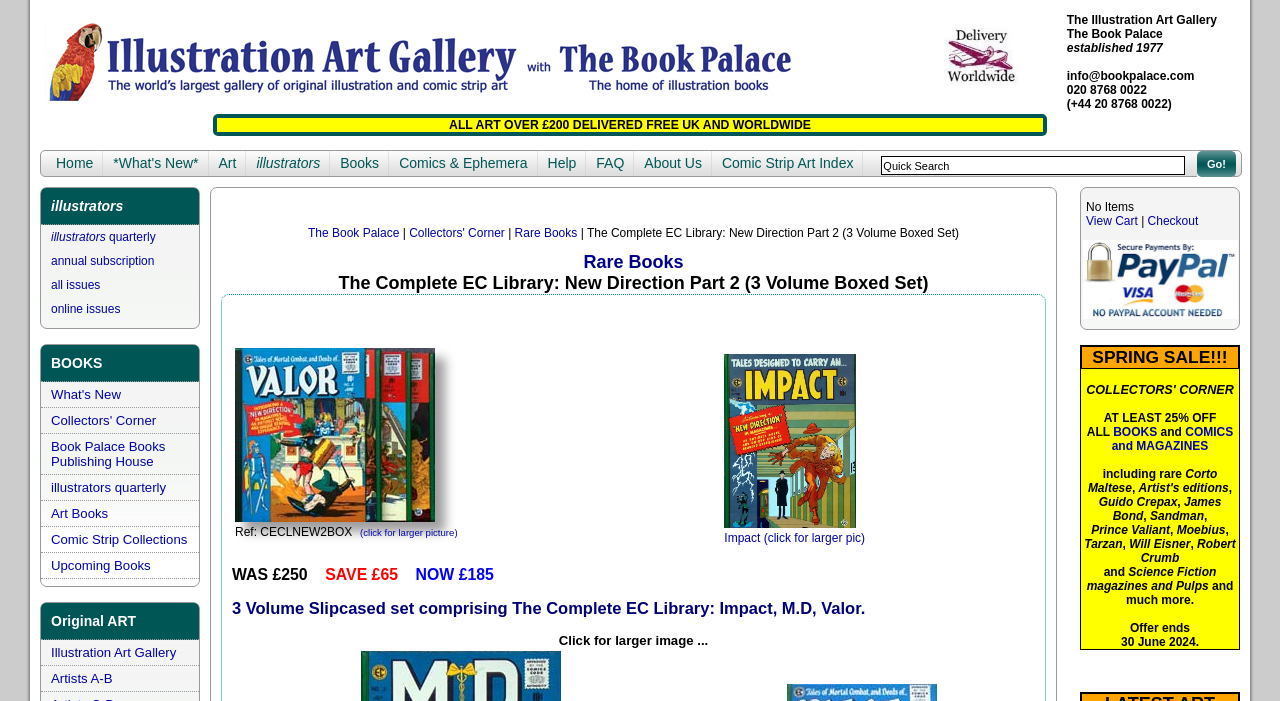Based on the image, provide a detailed and complete answer to the question: 
What is the name of the book being described?

I found the answer by looking at the section describing the book, where there is a text that says 'The Complete EC Library: New Direction Part 2 (3 Volume Boxed Set)'. This suggests that the name of the book being described is 'The Complete EC Library: New Direction Part 2'.